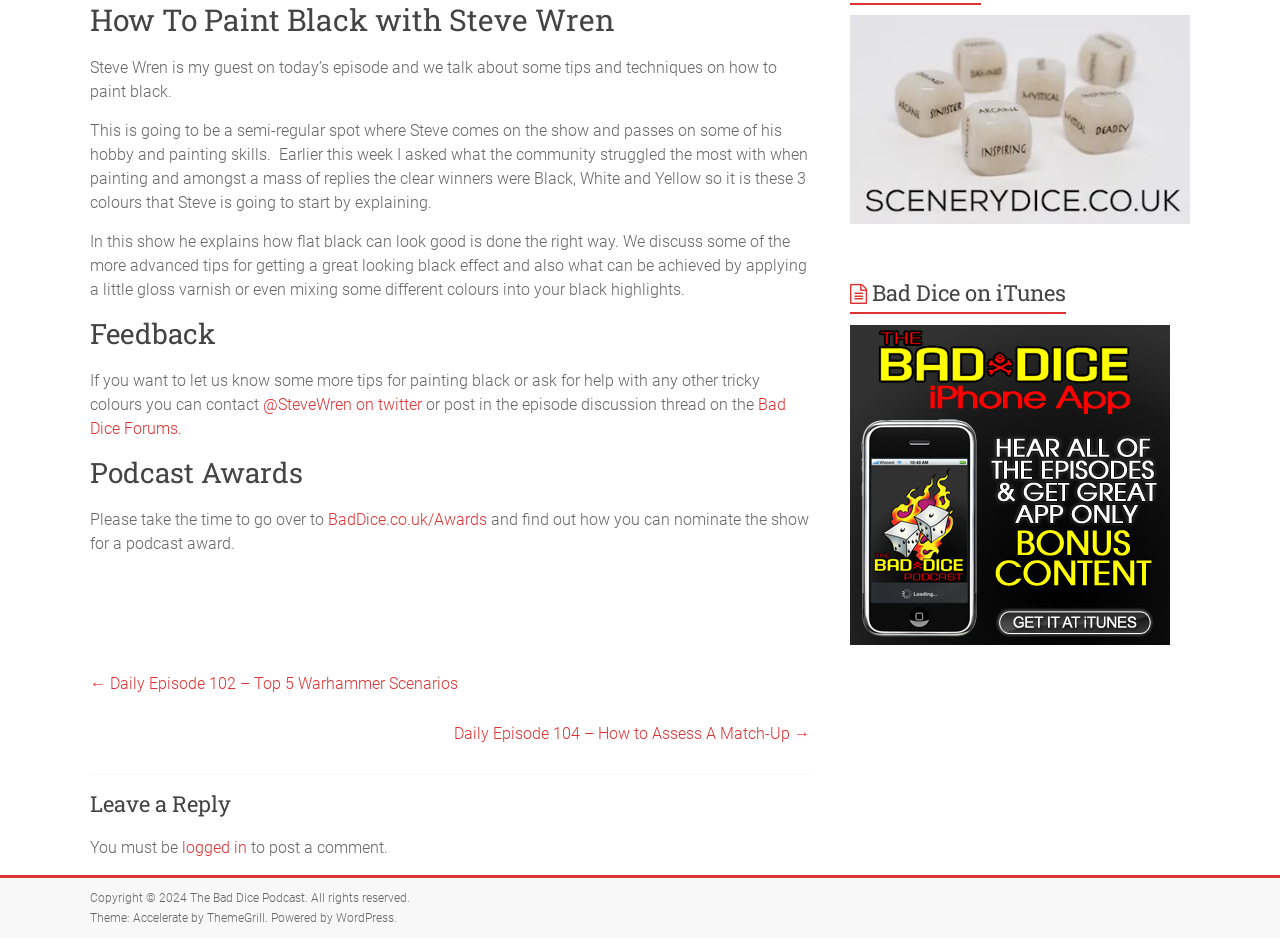Return the bounding box coordinates of the UI element that corresponds to this description: "logged in". The coordinates must be given as four float numbers in the range of 0 and 1, [left, top, right, bottom].

[0.142, 0.893, 0.193, 0.913]